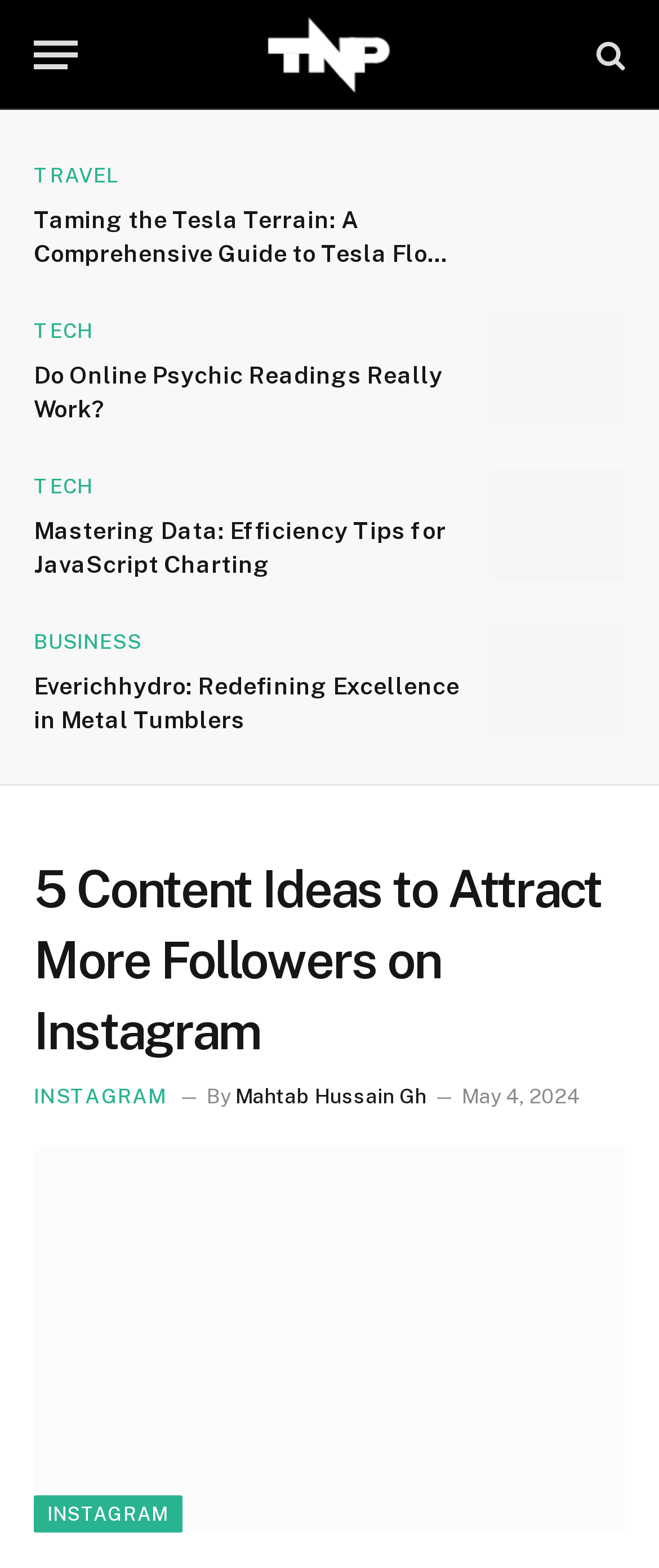Respond with a single word or phrase for the following question: 
What is the date of the article '5 Content Ideas to Attract More Followers on Instagram'?

May 4, 2024